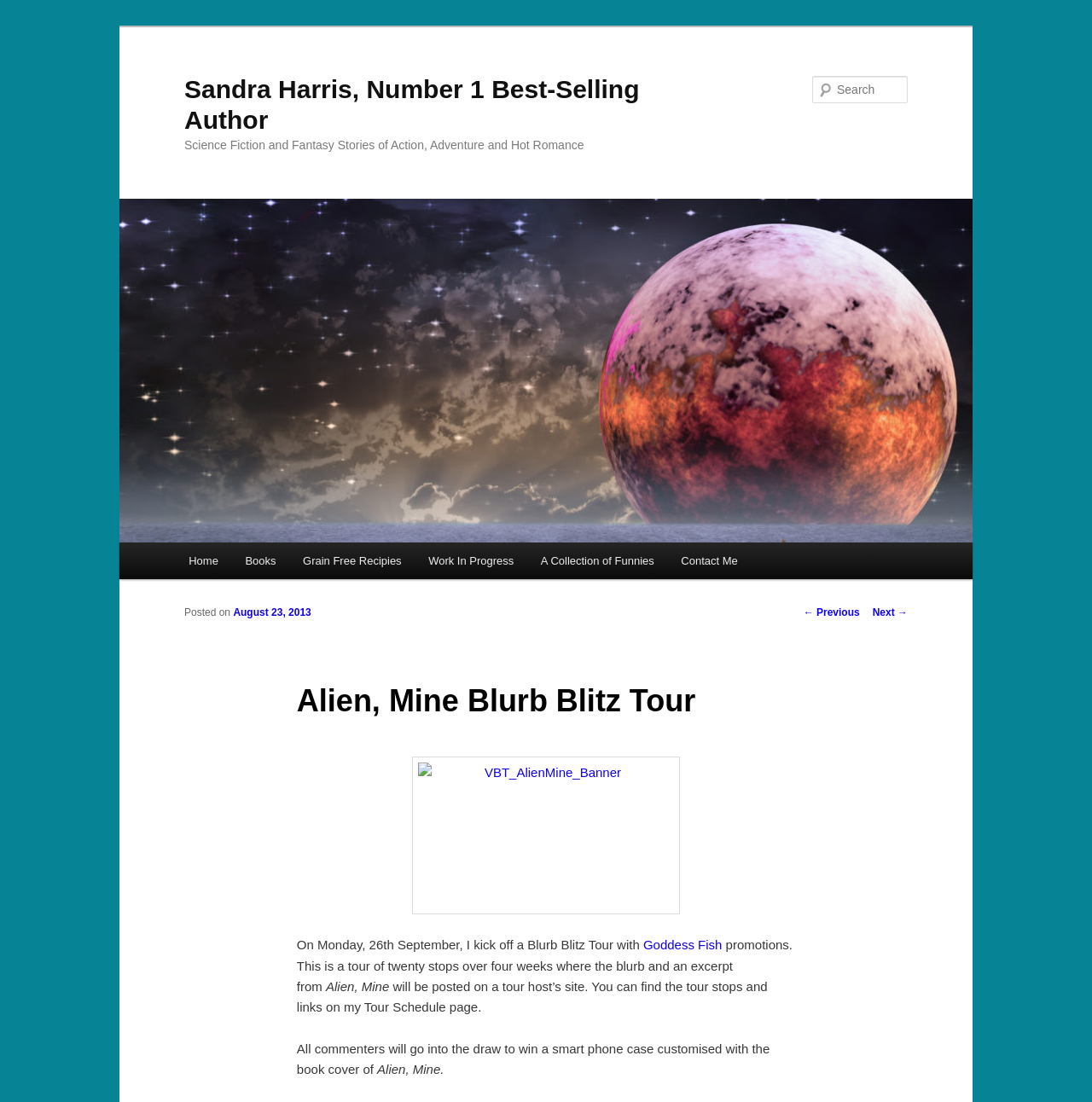Identify the bounding box coordinates for the region of the element that should be clicked to carry out the instruction: "Learn more about Goddess Fish promotions". The bounding box coordinates should be four float numbers between 0 and 1, i.e., [left, top, right, bottom].

[0.589, 0.851, 0.661, 0.864]